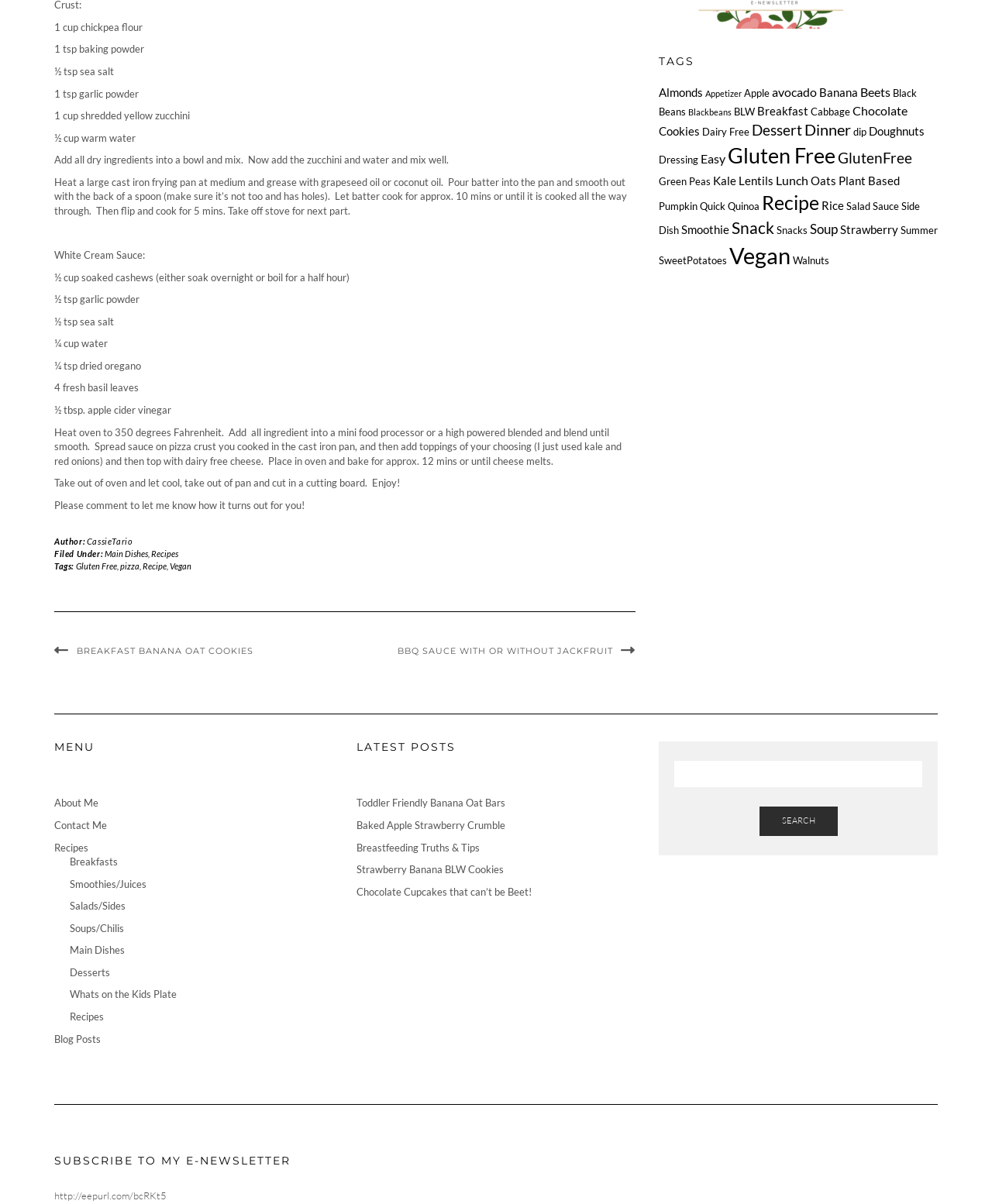Can you specify the bounding box coordinates for the region that should be clicked to fulfill this instruction: "Click on the link to view the recipe for BBQ SAUCE WITH OR WITHOUT JACKFRUIT".

[0.401, 0.536, 0.641, 0.545]